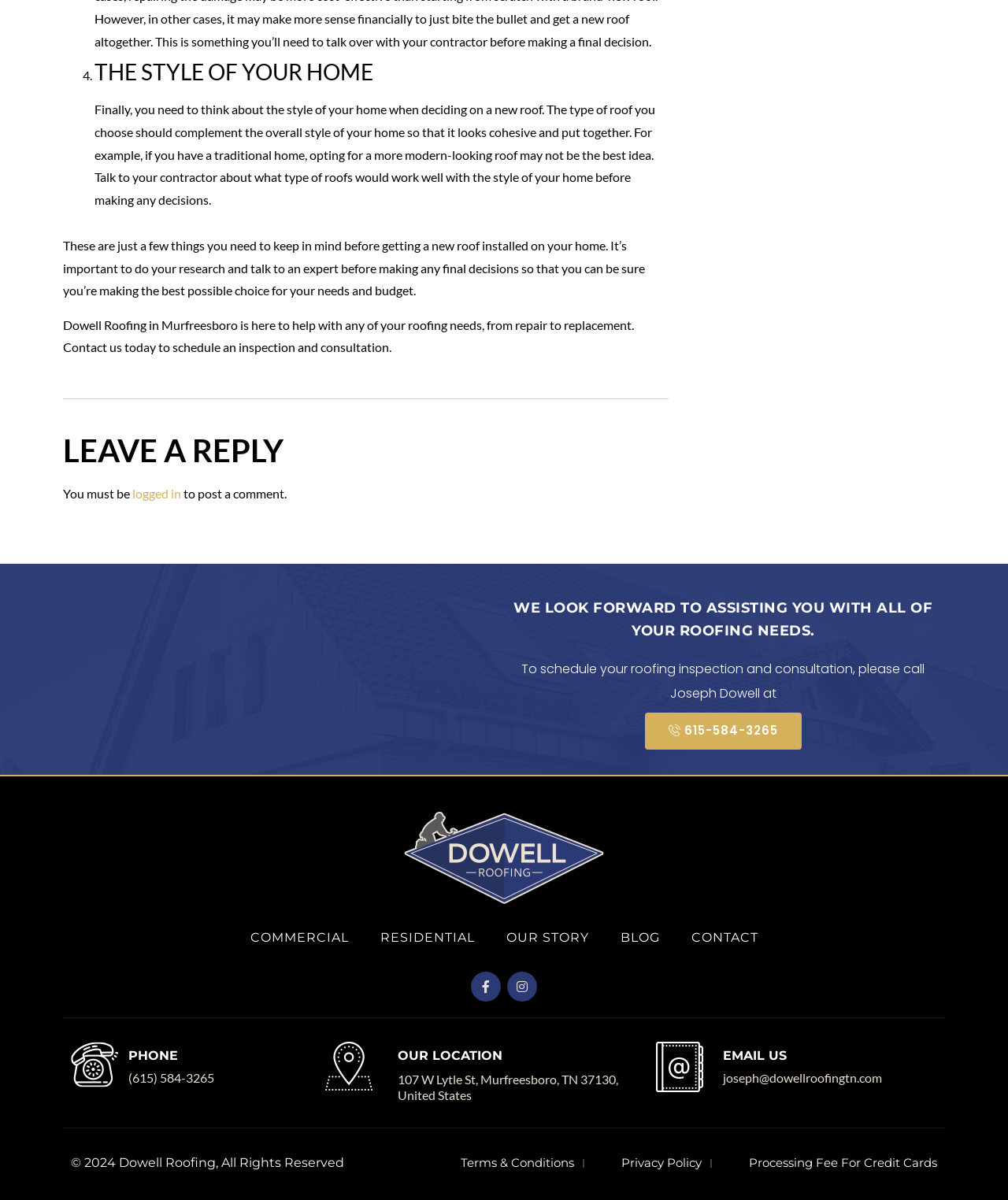Locate the bounding box of the UI element with the following description: "logged in".

[0.131, 0.405, 0.18, 0.417]